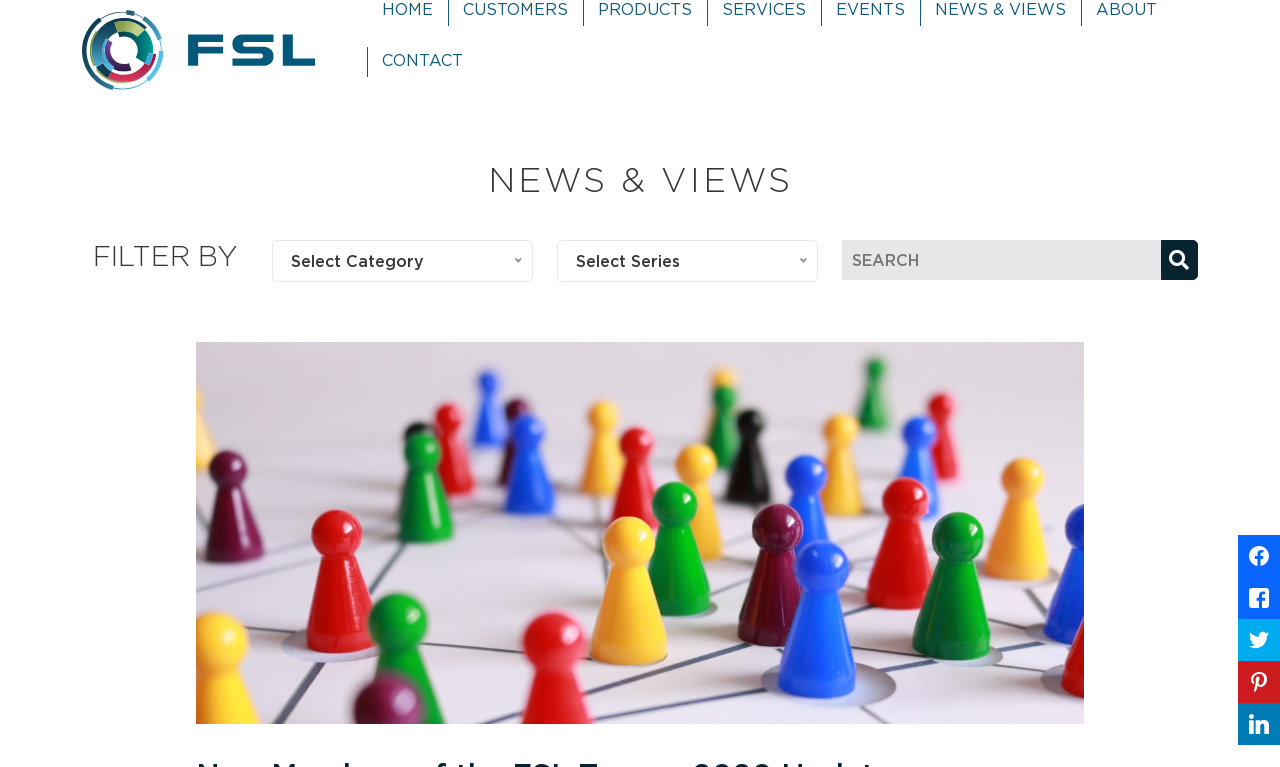How many social media platforms are listed?
Could you answer the question with a detailed and thorough explanation?

I counted the number of social media links at the bottom-right corner of the webpage, and I found links to Facebook, Twitter, Pinterest, and LinkedIn, which makes a total of 5 platforms.